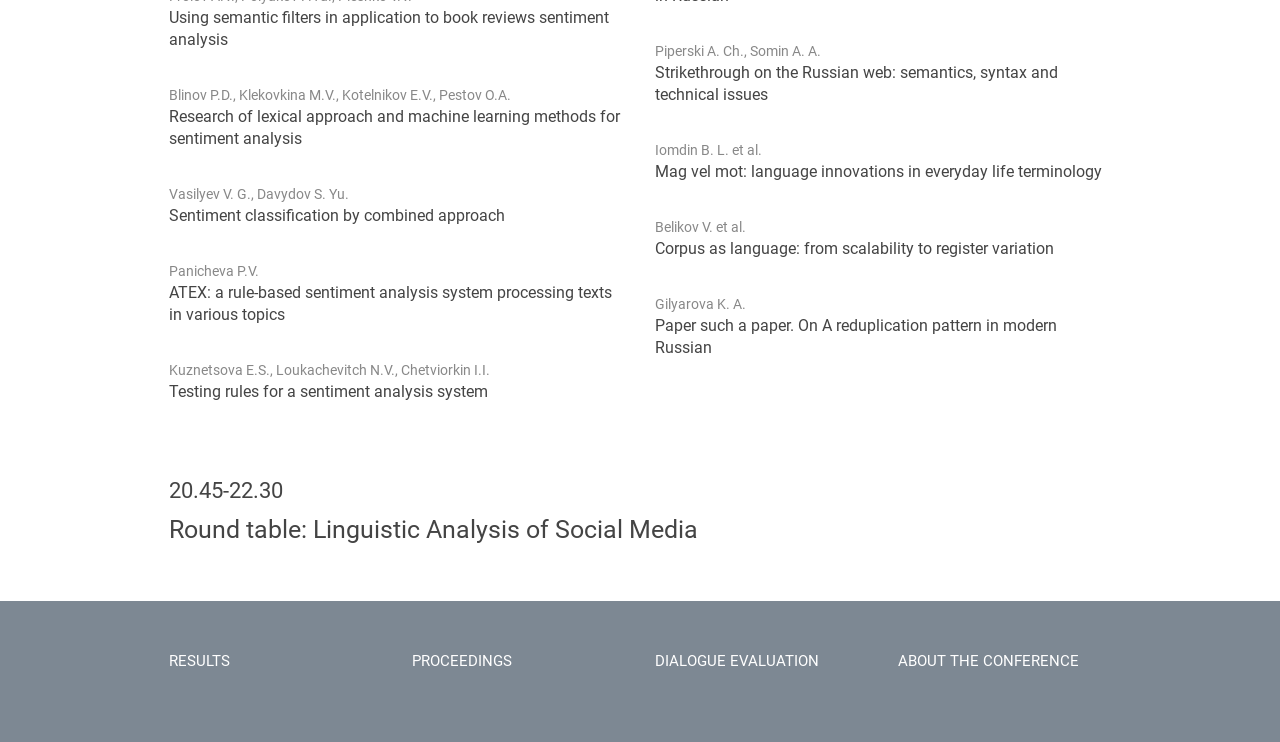Who wrote the paper 'Sentiment classification by combined approach'?
Please give a well-detailed answer to the question.

I determined the answer by looking at the StaticText elements and their bounding box coordinates. The text 'Sentiment classification by combined approach' is followed by the authors' names 'Vasilyev V. G., Davydov S. Yu.'.